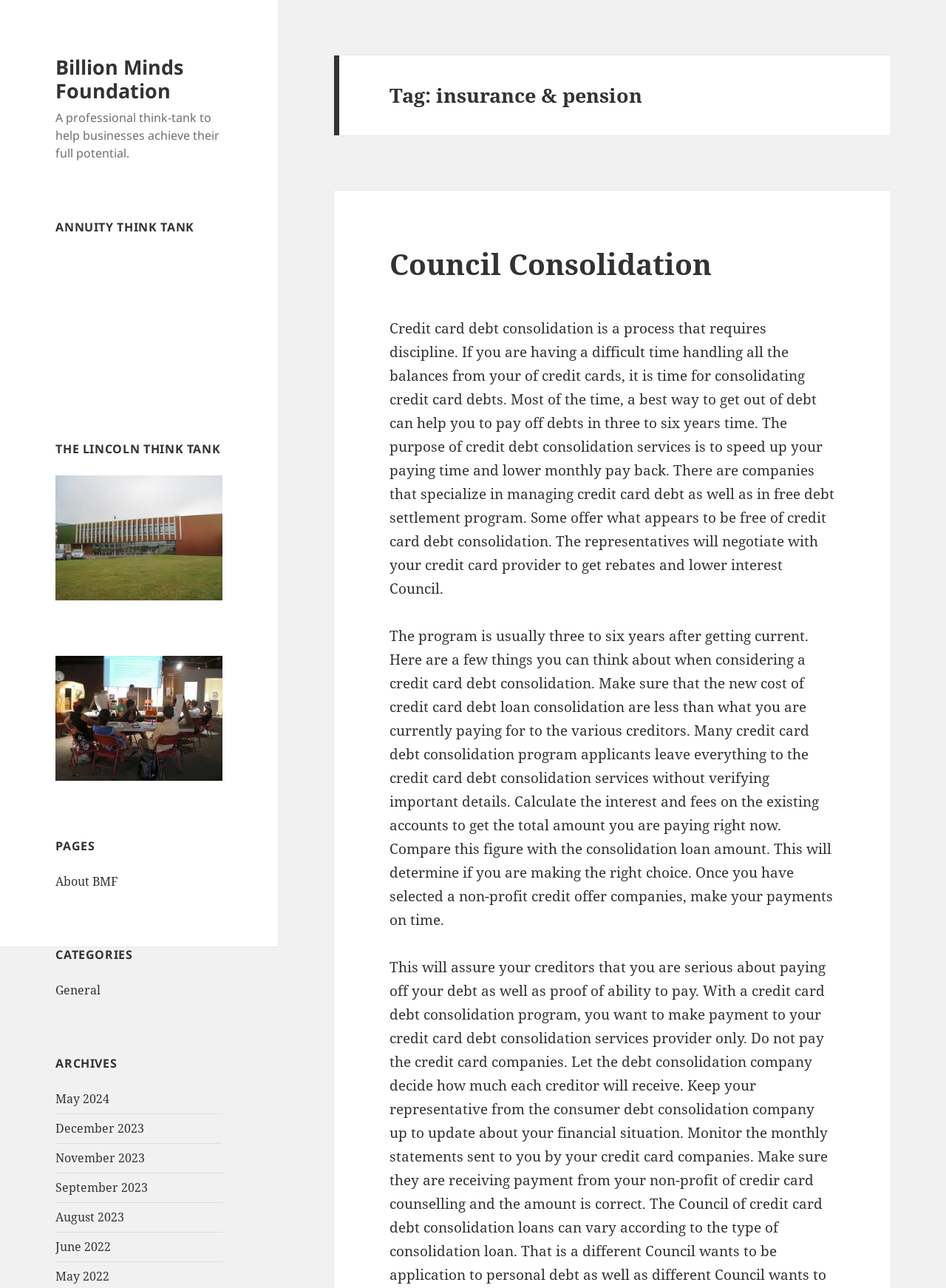Produce an extensive caption that describes everything on the webpage.

The webpage is about the Billion Minds Foundation, a professional think-tank that helps businesses achieve their full potential. At the top, there is a link to the foundation's homepage and a brief description of the organization. Below this, there are three headings: "ANNUITY THINK TANK", "THE LINCOLN THINK TANK", and "PAGES". 

To the right of the "ANNUITY THINK TANK" heading, there is a disabled plugin object and an embedded object. Below this, there are two images. The "THE LINCOLN THINK TANK" heading is followed by two more images. 

The "PAGES" heading is accompanied by a navigation menu with a link to "About BMF". Further down, there are headings for "CATEGORIES" and "ARCHIVES", each with their own navigation menus. The "ARCHIVES" menu has links to various months, from May 2024 to May 2022.

On the right side of the page, there is a header section with a heading "Tag: insurance & pension". Below this, there is another header section with a heading "Council Consolidation". This section contains a link to "Council Consolidation" and two blocks of text discussing credit card debt consolidation. The text explains the process of consolidating credit card debts, the benefits of using credit debt consolidation services, and the importance of verifying details before selecting a consolidation program.